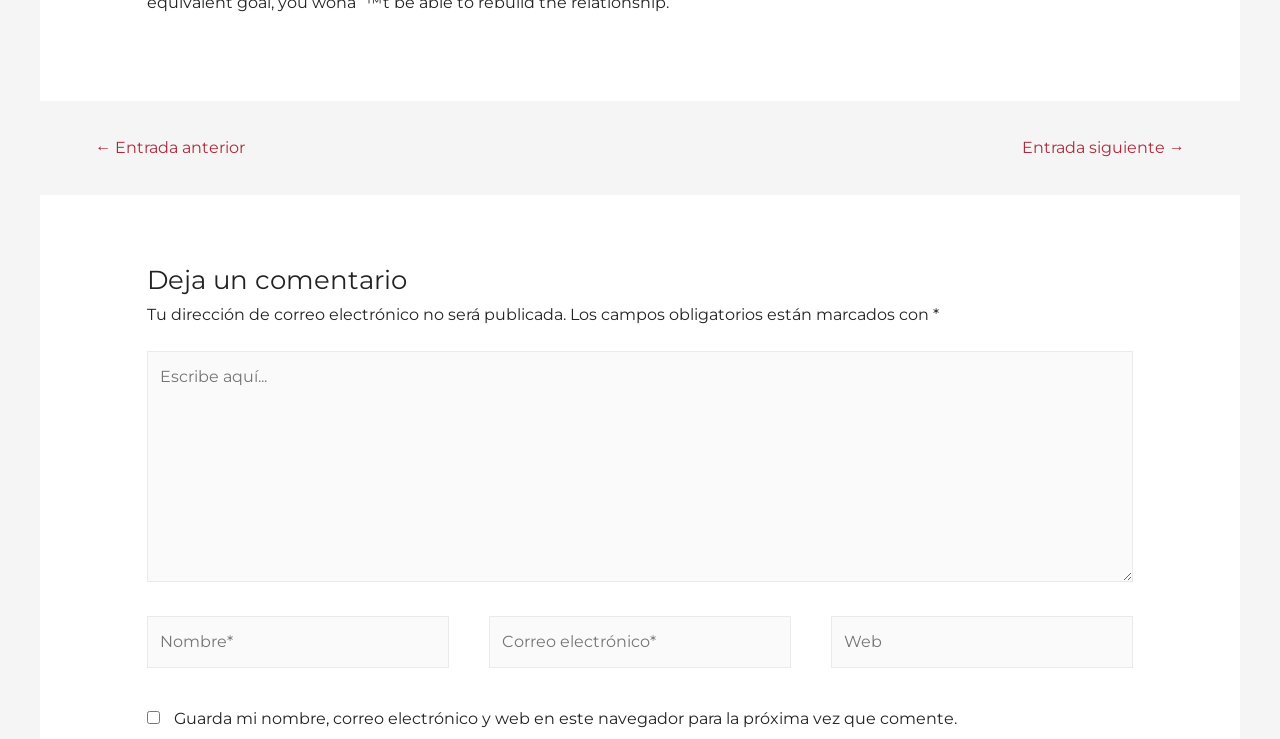What is the position of the 'Deja un comentario' heading?
Give a thorough and detailed response to the question.

The 'Deja un comentario' heading has a y1 coordinate of 0.35, which is above the y1 coordinates of the comment form elements, indicating that it is positioned above the comment form.